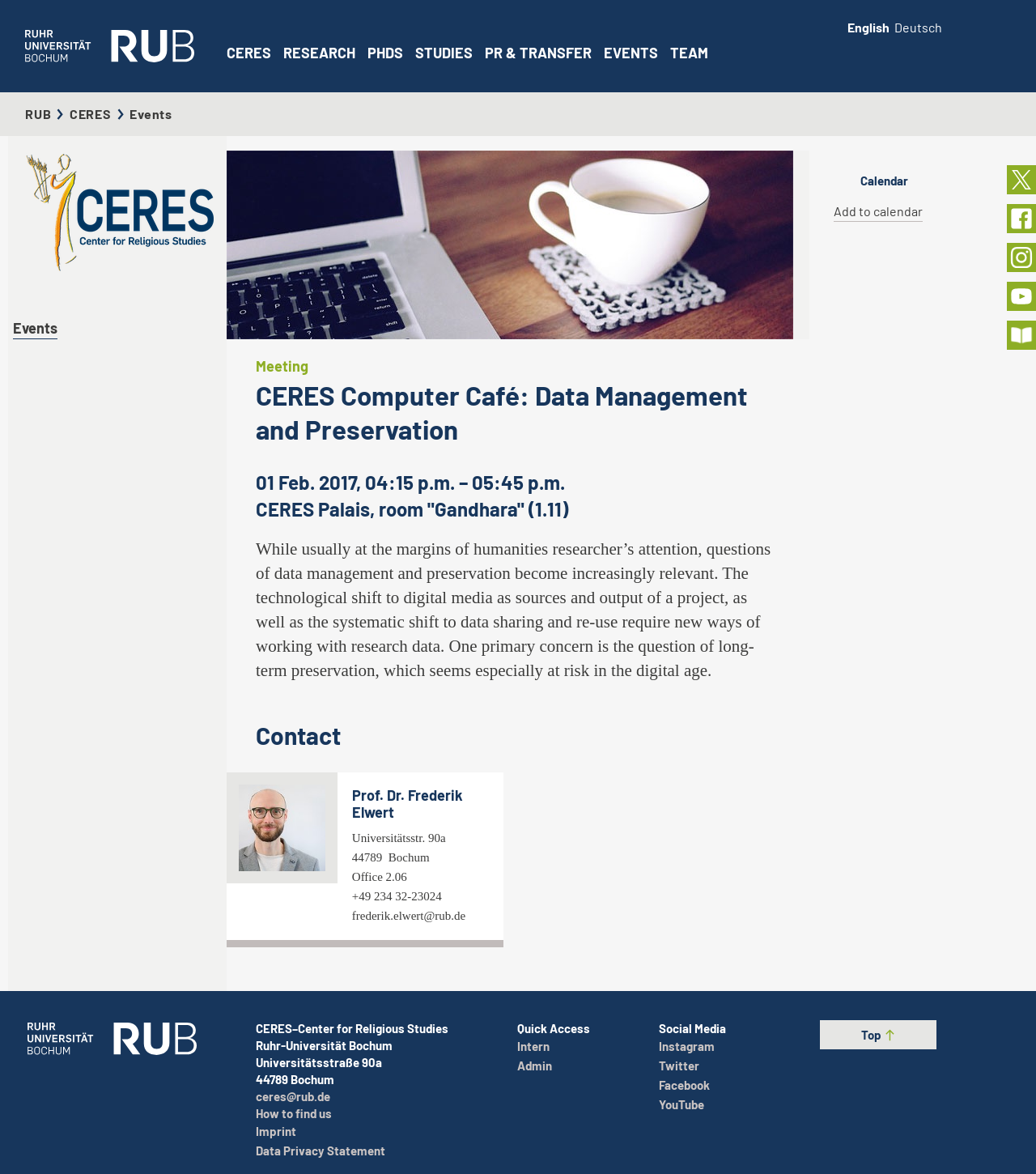Using the webpage screenshot and the element description alt="Logo RUB", determine the bounding box coordinates. Specify the coordinates in the format (top-left x, top-left y, bottom-right x, bottom-right y) with values ranging from 0 to 1.

[0.008, 0.0, 0.219, 0.079]